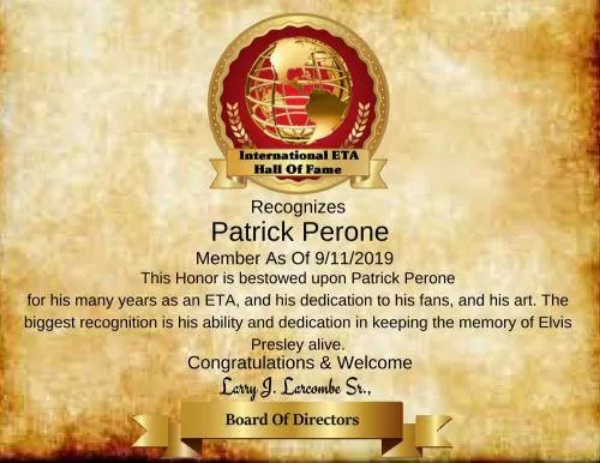Carefully examine the image and provide an in-depth answer to the question: Who signed the certificate on behalf of the Board of Directors?

The certificate is signed by Larry J. Lercombe Sr., who represents the Board of Directors, indicating that he is the authorized person to sign the document on their behalf.